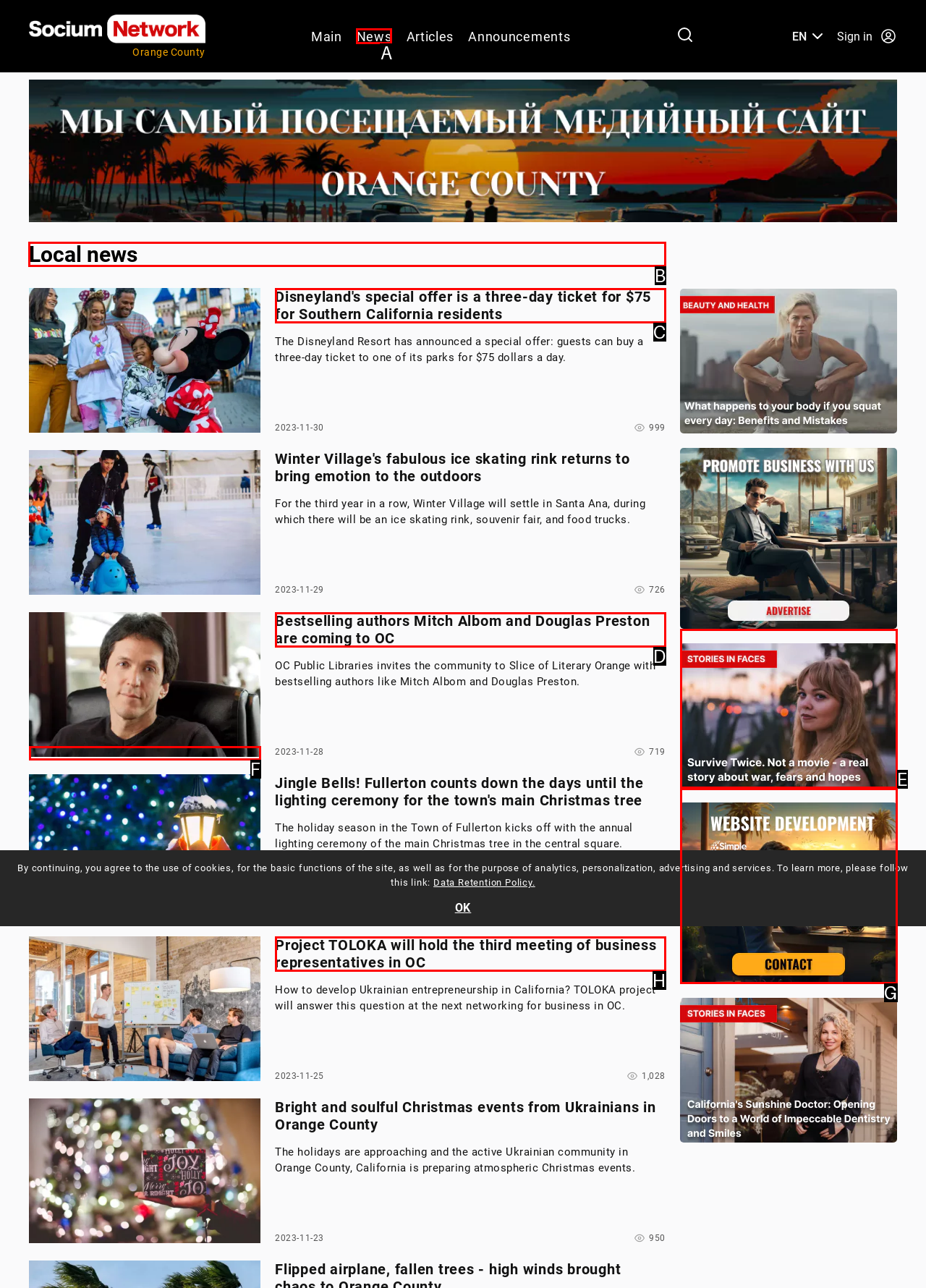Out of the given choices, which letter corresponds to the UI element required to View the 'Local news' section? Answer with the letter.

B